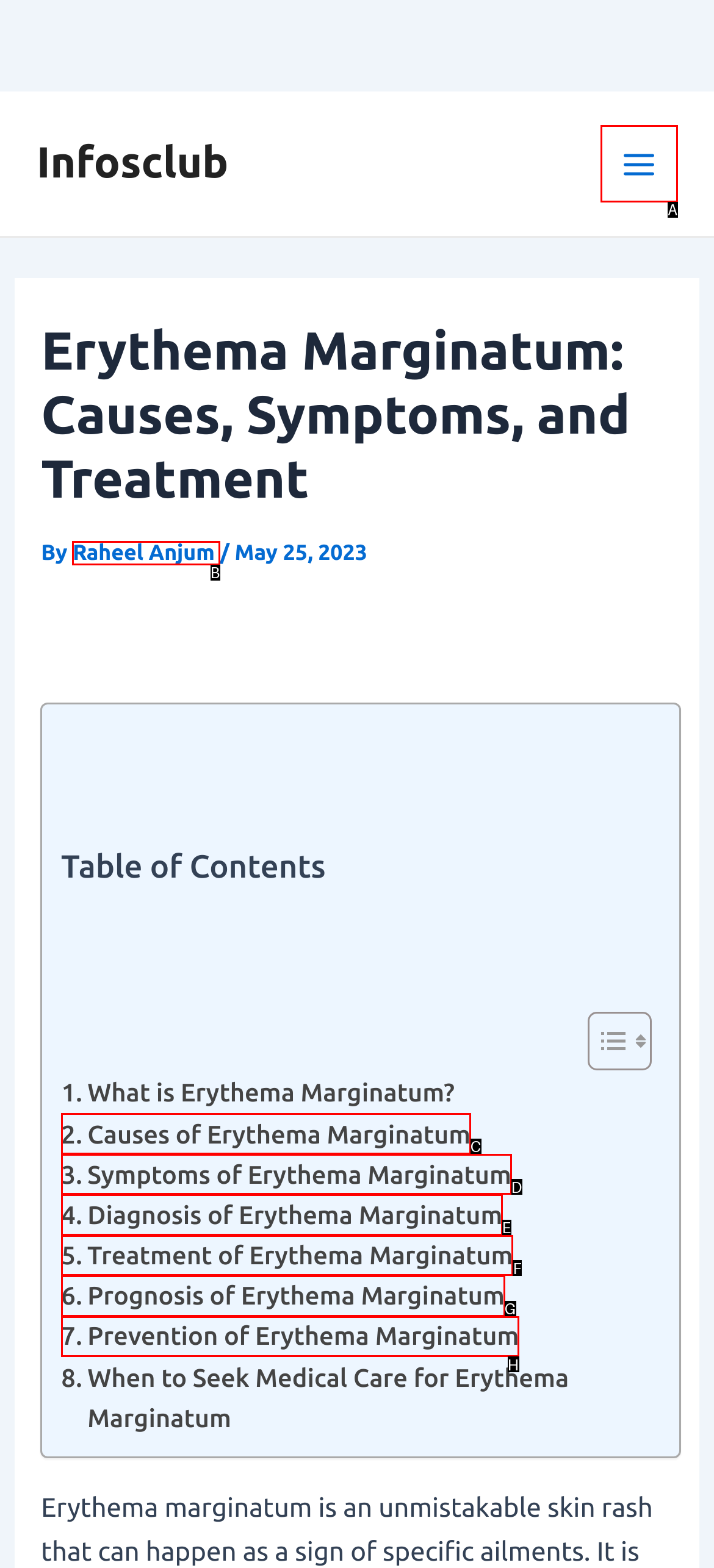Identify the correct option to click in order to complete this task: Learn about Causes of Erythema Marginatum
Answer with the letter of the chosen option directly.

C